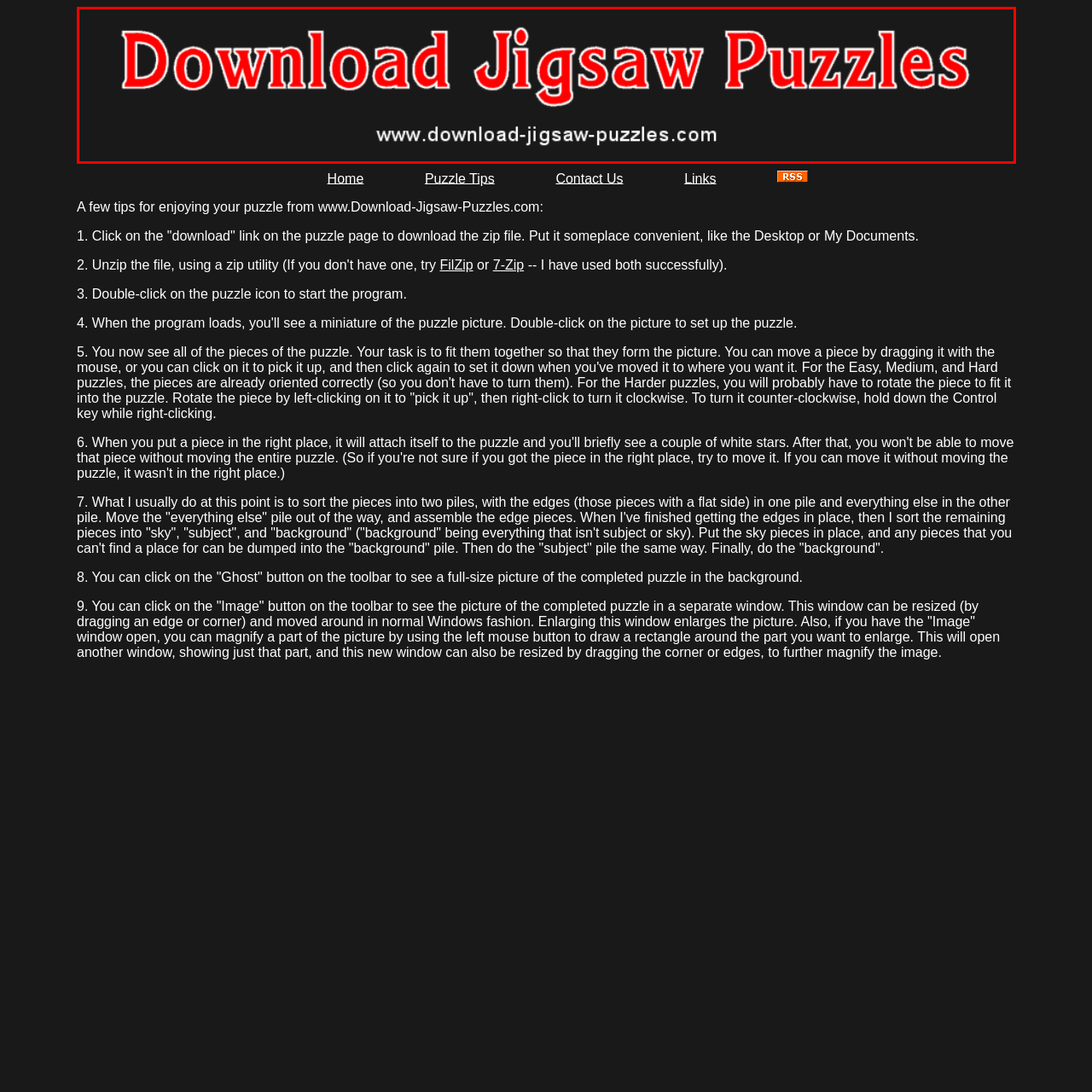Examine the portion of the image marked by the red rectangle, What is the purpose of this graphic? Answer concisely using a single word or phrase.

engaging puzzle enthusiasts